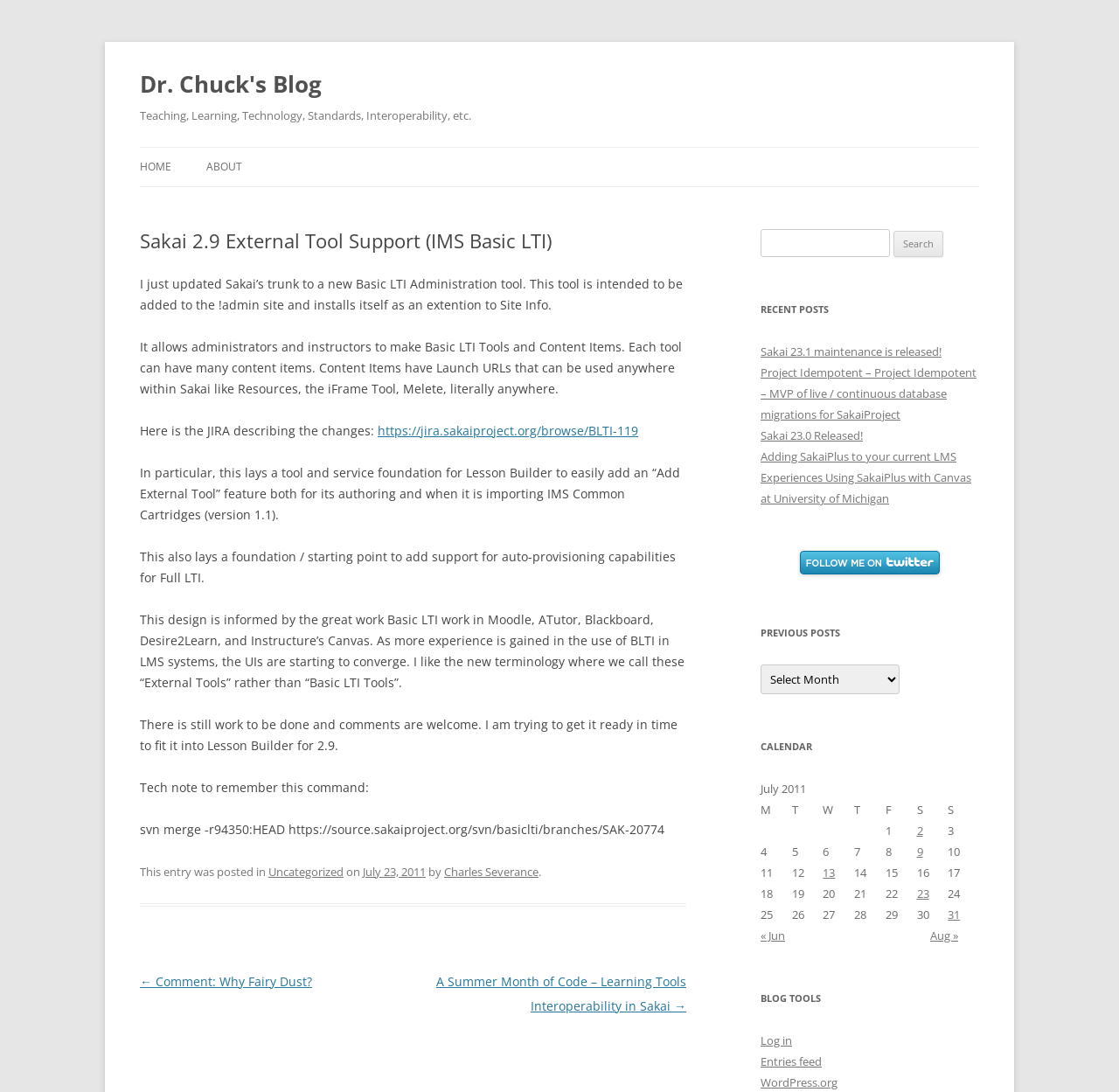Refer to the image and offer a detailed explanation in response to the question: What is the topic of the current post?

The topic of the current post can be found in the article section of the webpage, which is 'Sakai 2.9 External Tool Support (IMS Basic LTI)'. This is indicated by the heading element with the text 'Sakai 2.9 External Tool Support (IMS Basic LTI)'.